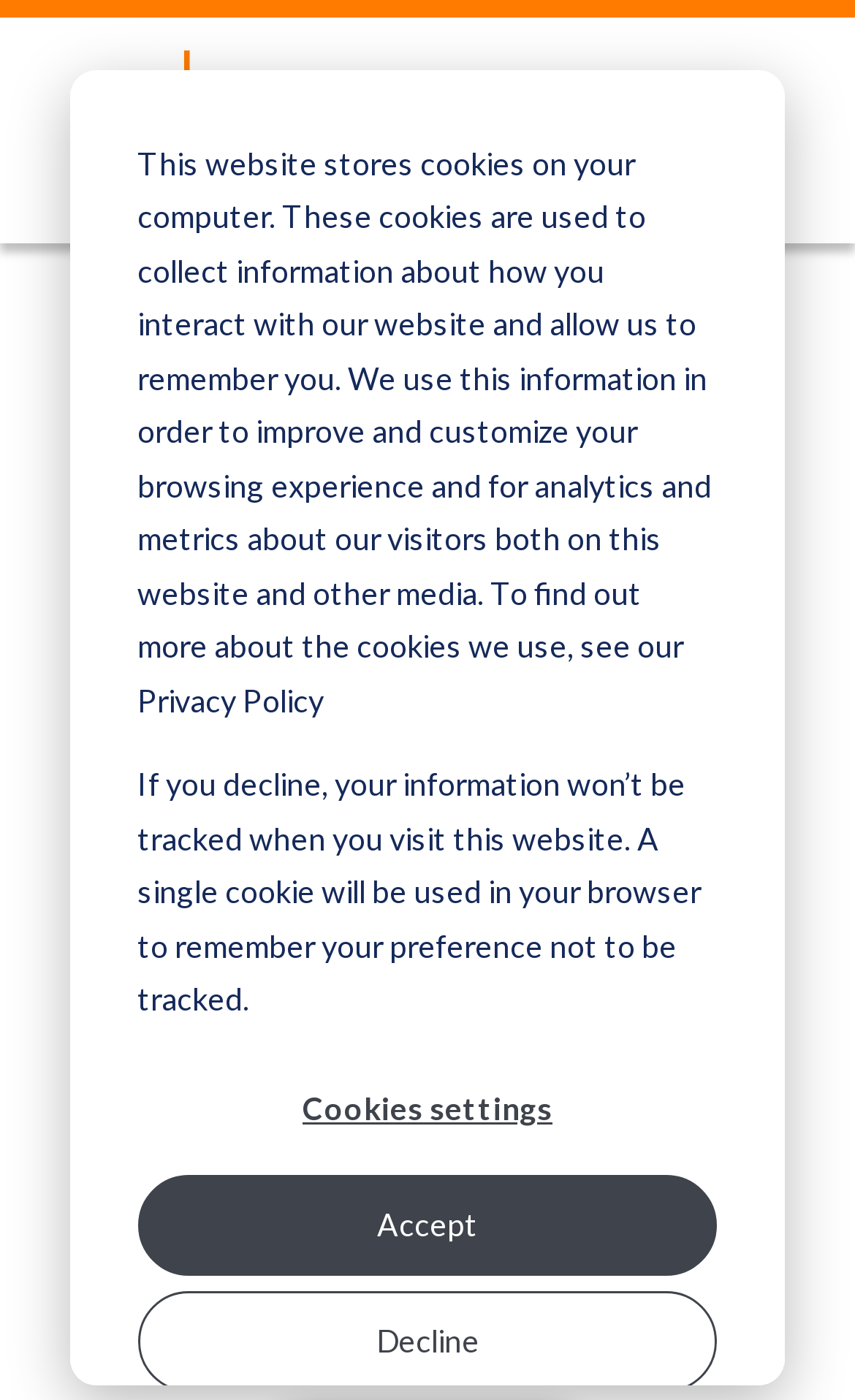What is the purpose of the OYA Executive Leadership Team?
Refer to the image and offer an in-depth and detailed answer to the question.

According to the webpage, the OYA Executive Leadership Team is responsible for empowering every member of the OYA team to deliver transformative change, which suggests that their purpose is to enable and support their team members to achieve their goals.